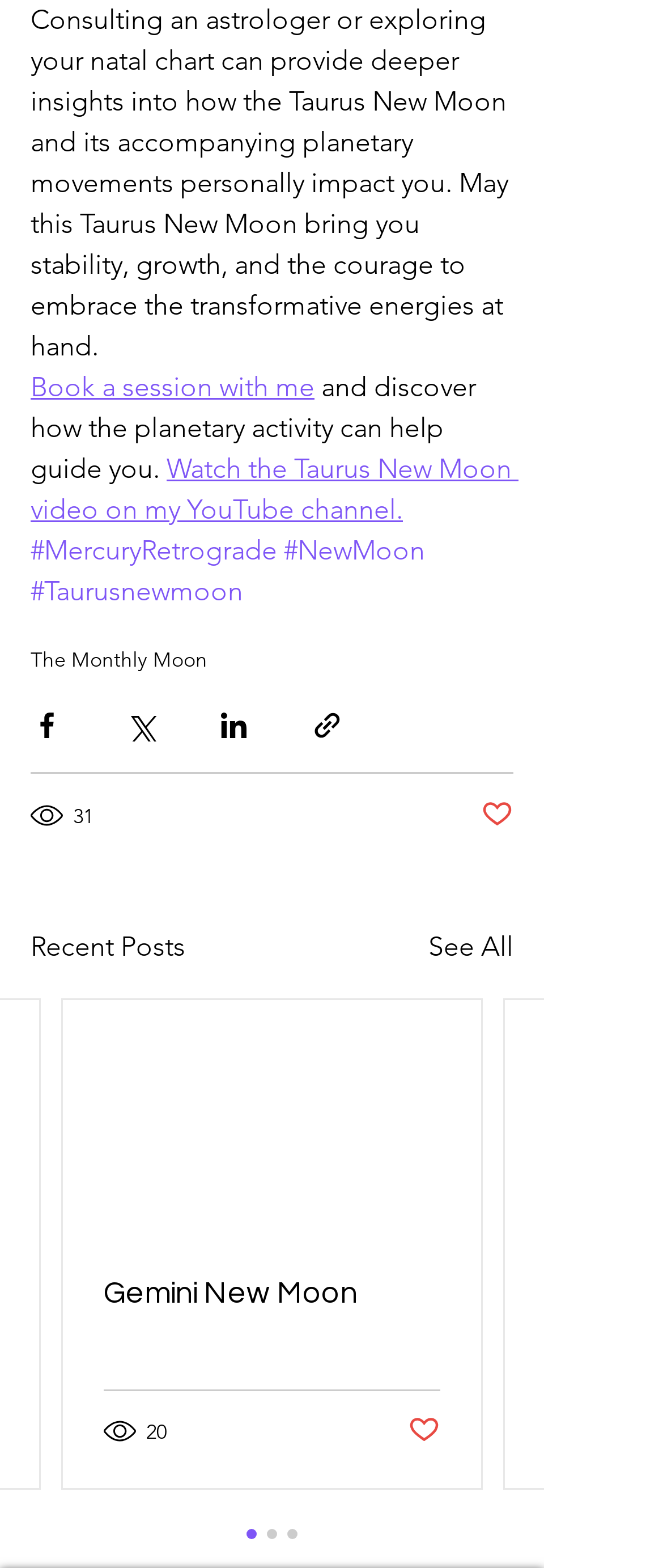Locate the bounding box coordinates of the area that needs to be clicked to fulfill the following instruction: "Read the Gemini New Moon article". The coordinates should be in the format of four float numbers between 0 and 1, namely [left, top, right, bottom].

[0.156, 0.814, 0.664, 0.835]